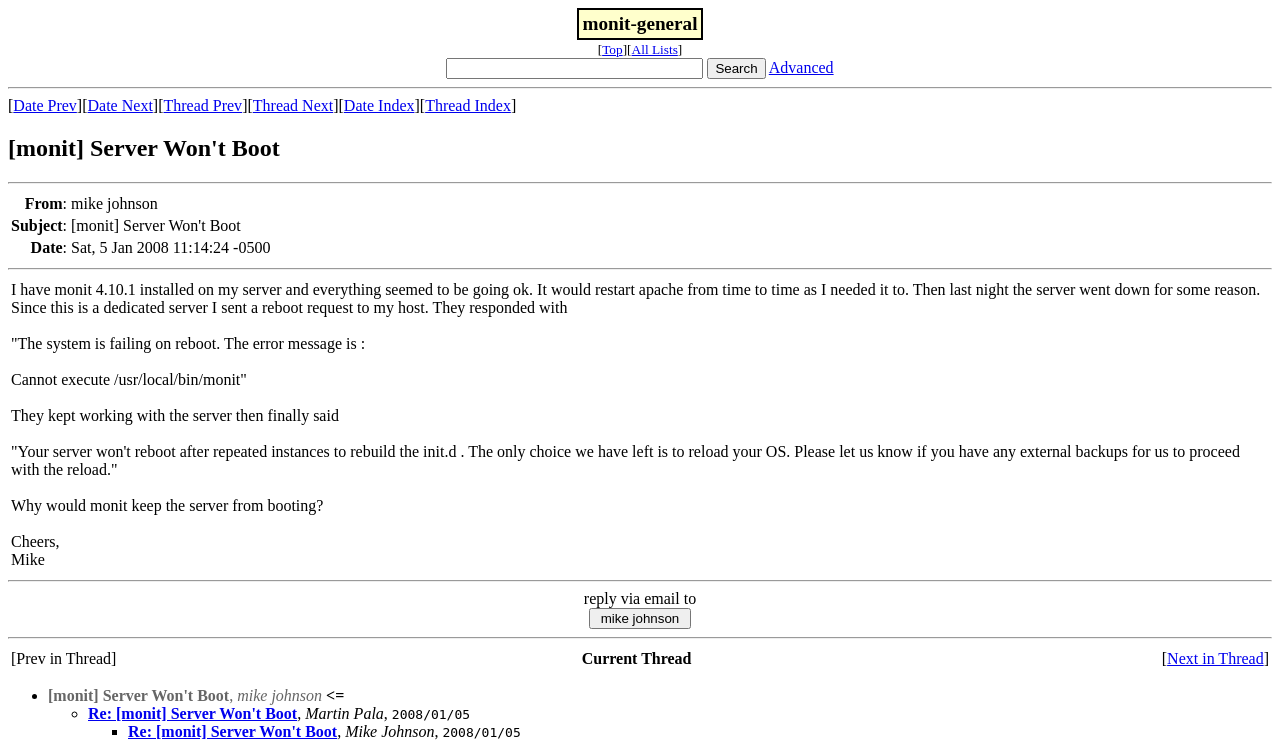Provide the bounding box coordinates of the area you need to click to execute the following instruction: "Go to the next thread".

[0.912, 0.873, 0.987, 0.896]